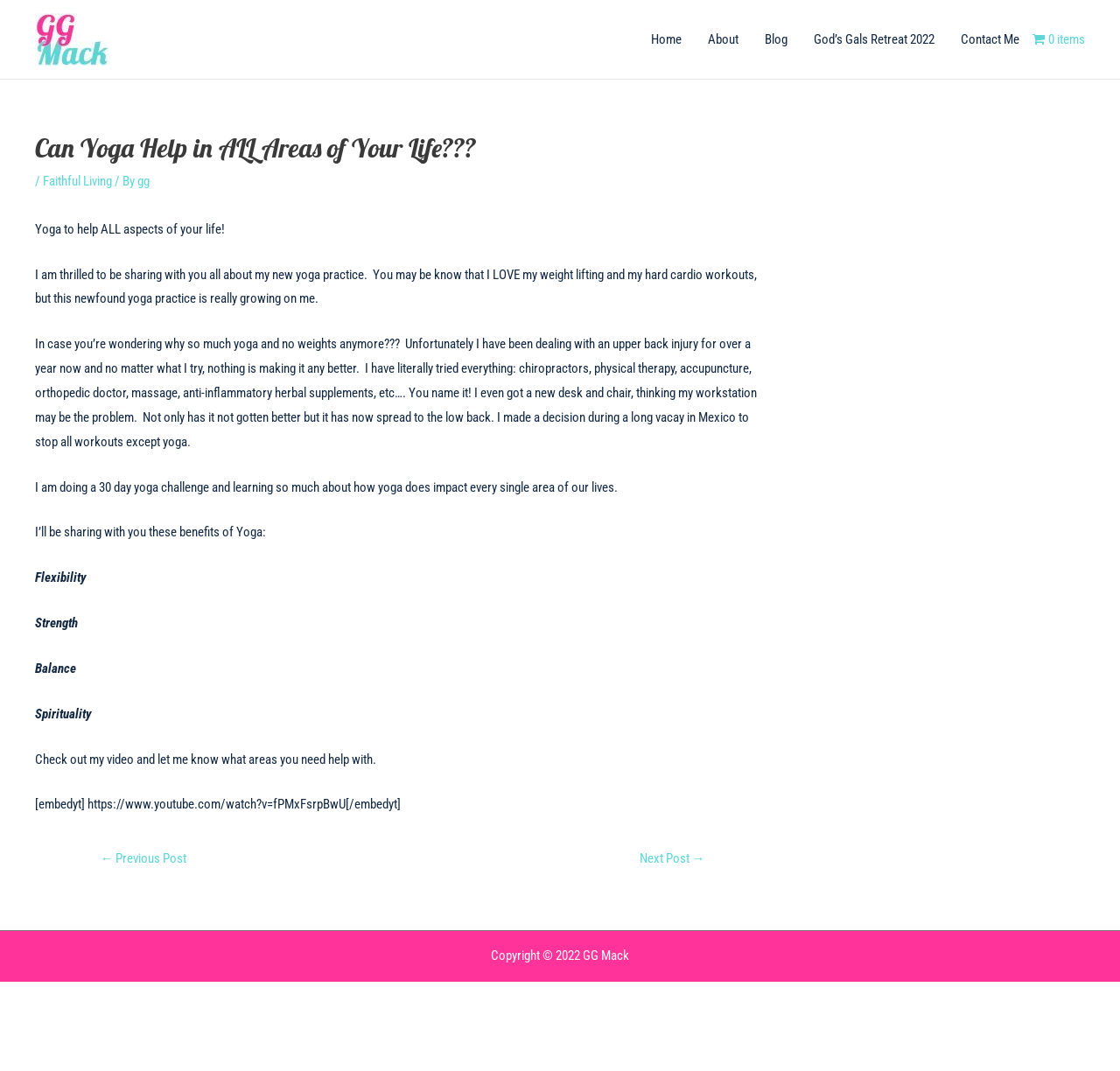What is the author of the article?
Based on the image content, provide your answer in one word or a short phrase.

gg